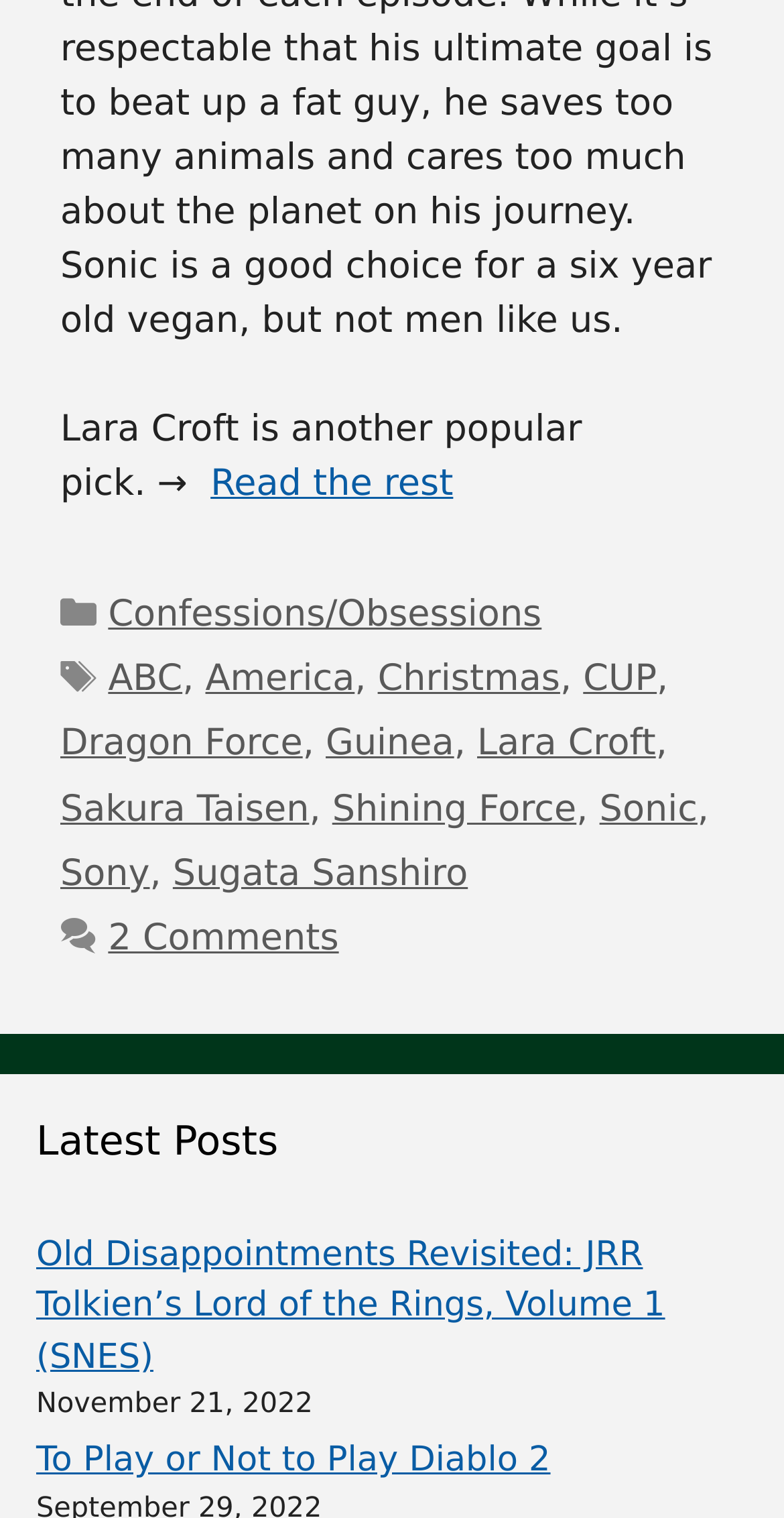How many comments are there on the latest post?
From the image, respond with a single word or phrase.

2